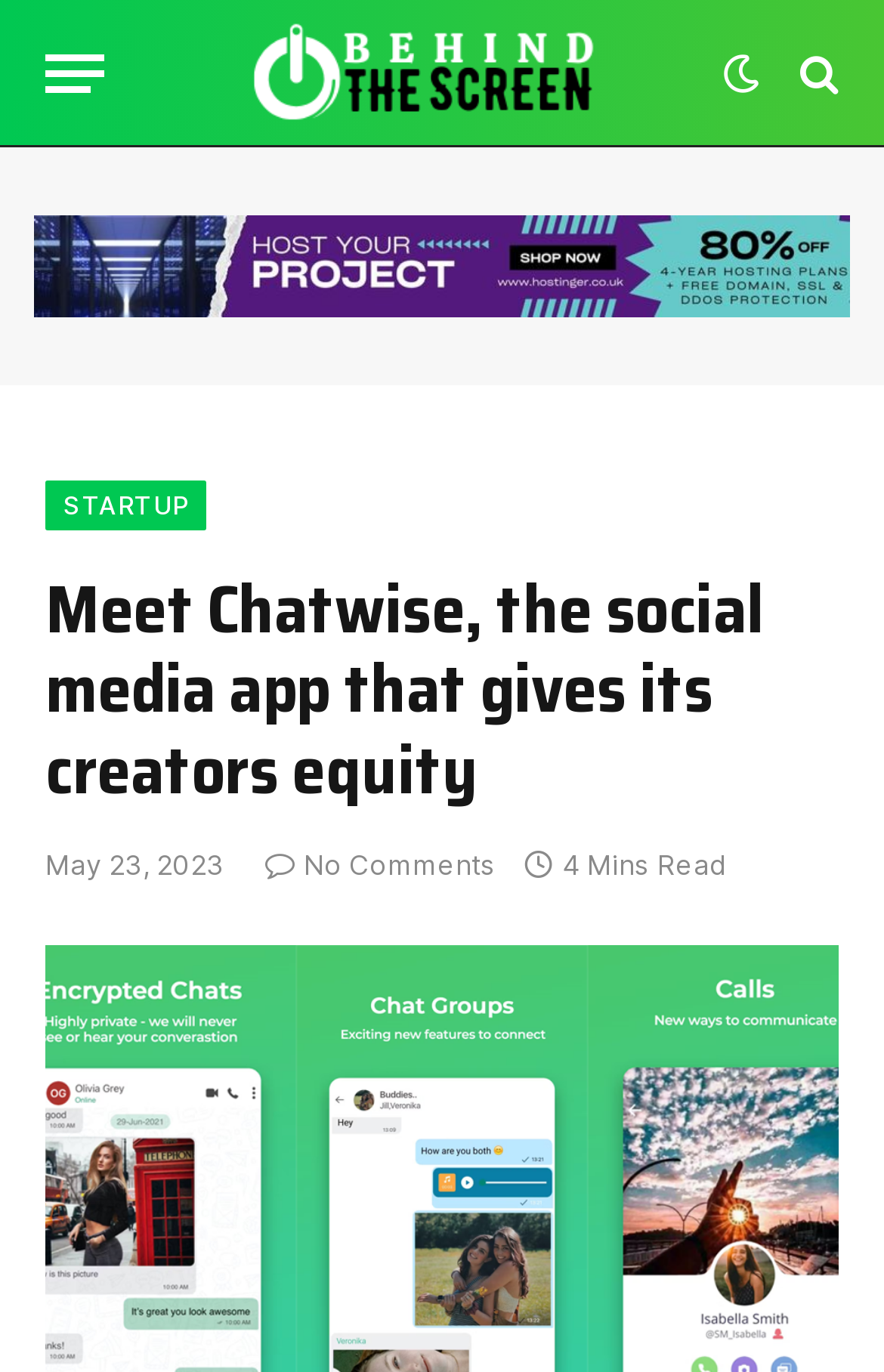Please identify the primary heading on the webpage and return its text.

Meet Chatwise, the social media app that gives its creators equity